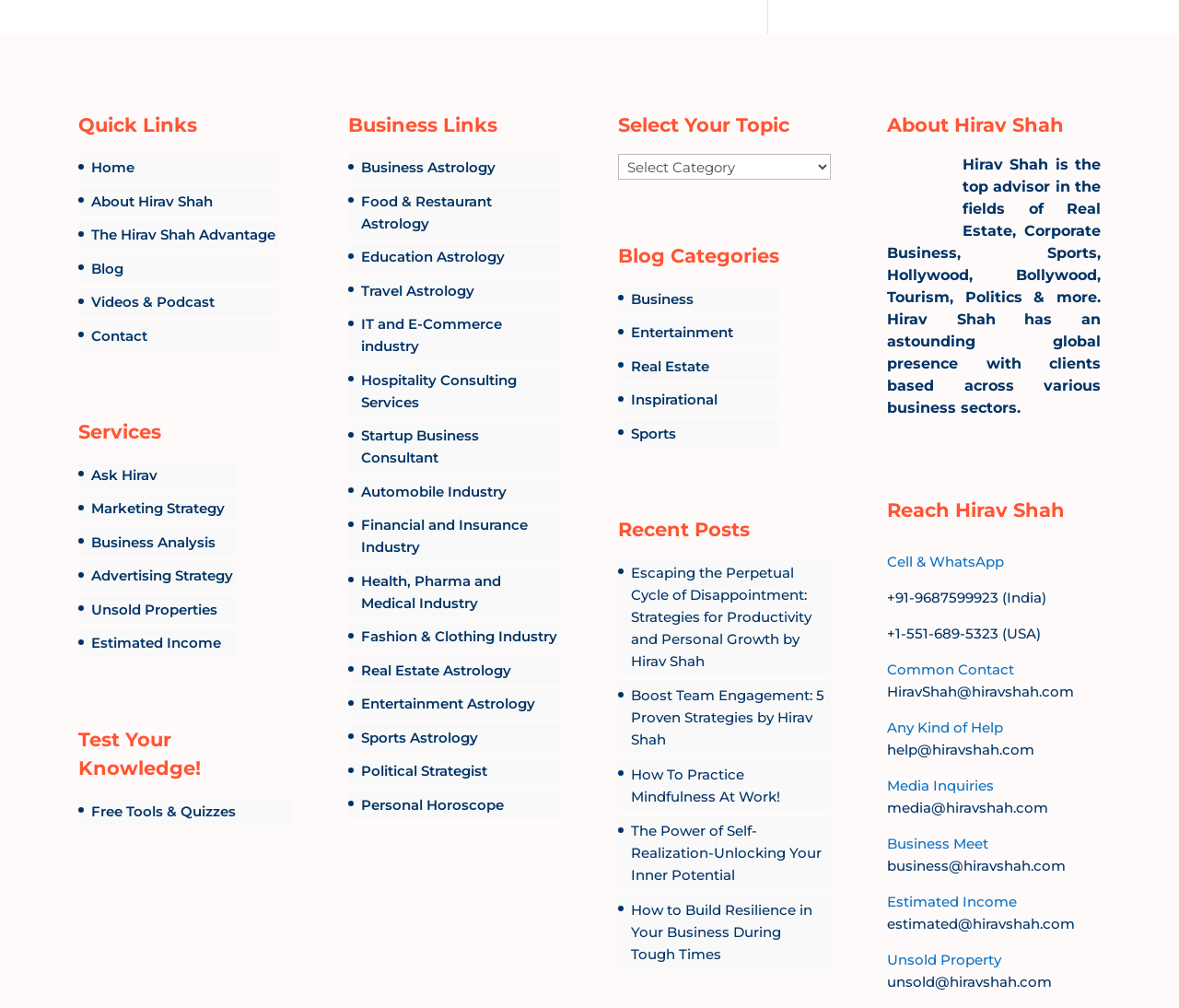Answer the following query concisely with a single word or phrase:
How many links are there under 'Business Links'?

15